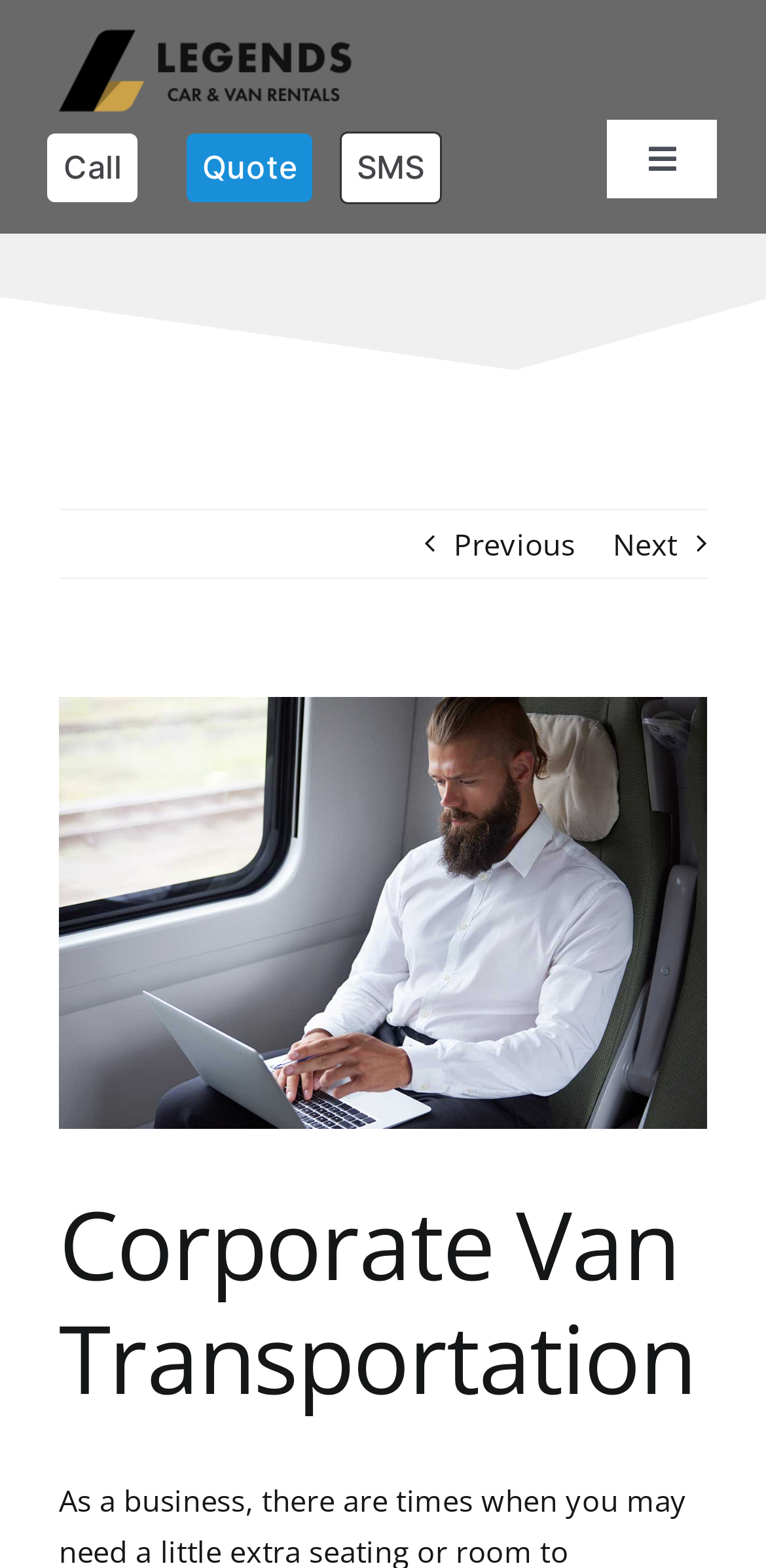Provide a thorough summary of the webpage.

The webpage is about Legends Car & Van Rentals, a corporate transportation service. At the top left, there is a link to the company's homepage, "Legends Car & Van Rentals". Next to it, there are three links: "Call", "Quote", and "SMS SMS", which are likely contact options. 

On the top right, there is a navigation menu labeled "Main Menu" with a toggle button. The menu is not expanded by default. 

Below the top section, there is a prominent link to "Corporate Van Transportation" with a larger clickable area. This link is accompanied by a "View Larger Image" button, suggesting that there is an image associated with this link. 

Further down, there is a heading that repeats the title "Corporate Van Transportation", which likely introduces a section about the company's corporate van transportation services.